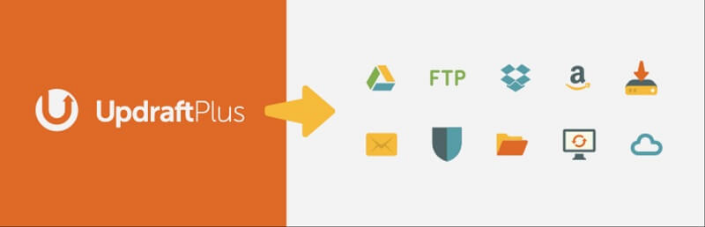Answer the question with a brief word or phrase:
How many backup storage options are represented?

6